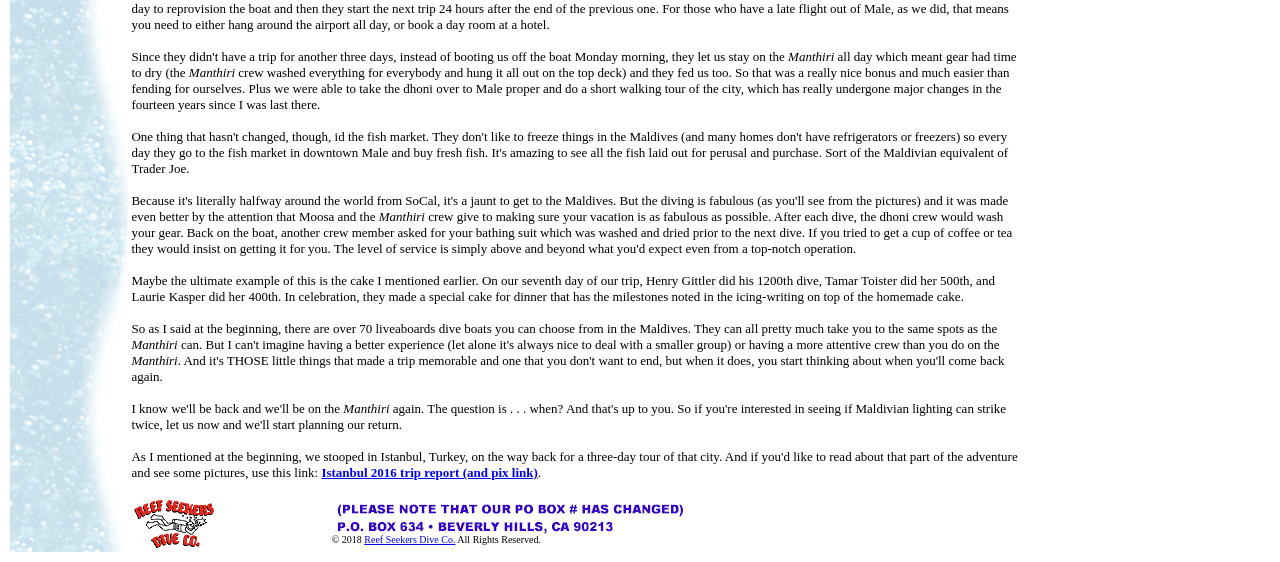Carefully examine the image and provide an in-depth answer to the question: How many milestones are mentioned in the cake celebration?

According to the text, three milestones are mentioned in the cake celebration: Henry Gittler's 1200th dive, Tamar Toister's 500th dive, and Laurie Kasper's 400th dive.